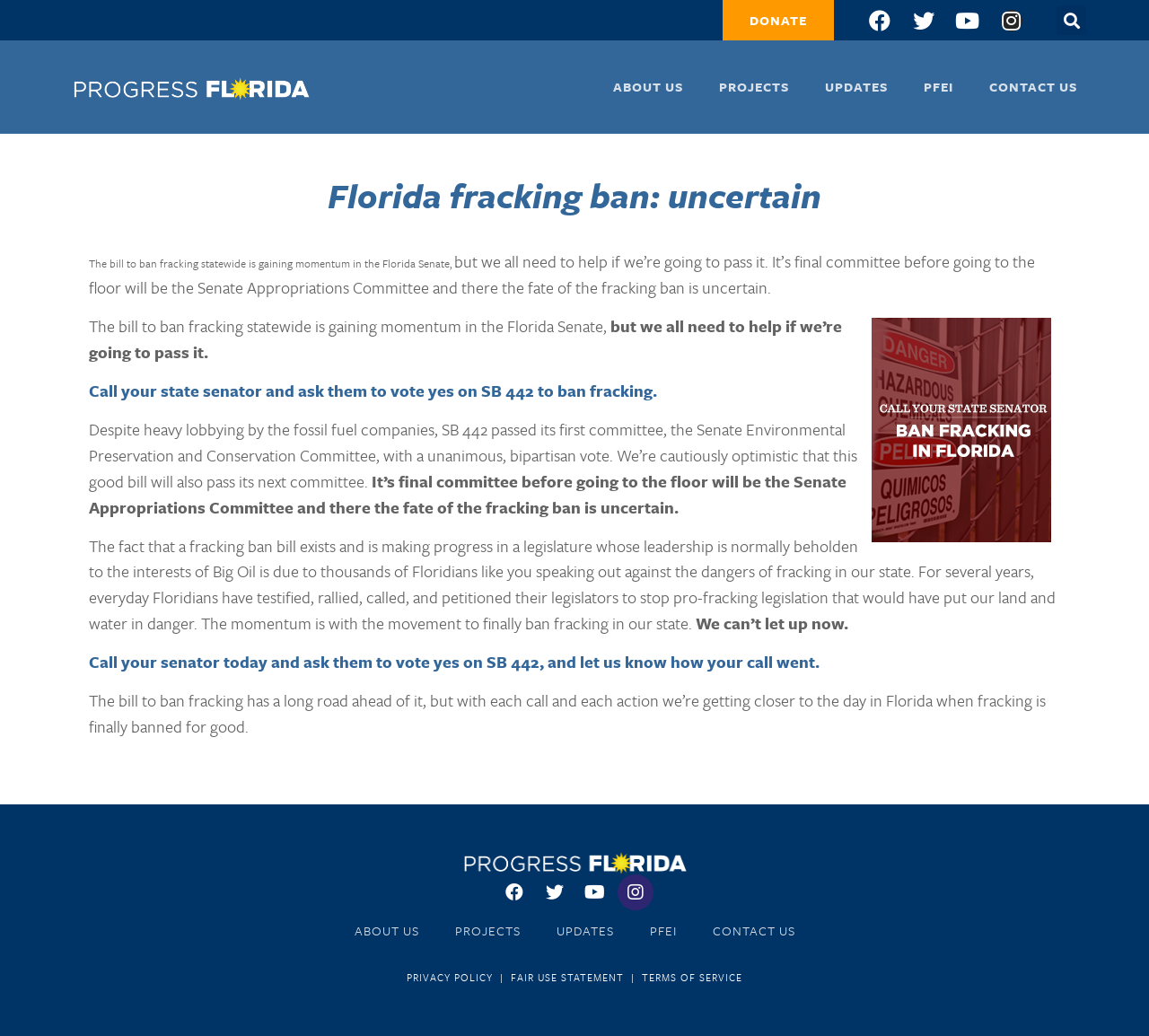What is the current status of the fracking ban bill?
Based on the image, answer the question in a detailed manner.

Based on the webpage content, the bill to ban fracking statewide is gaining momentum in the Florida Senate, indicating that it is making progress and has a good chance of passing.